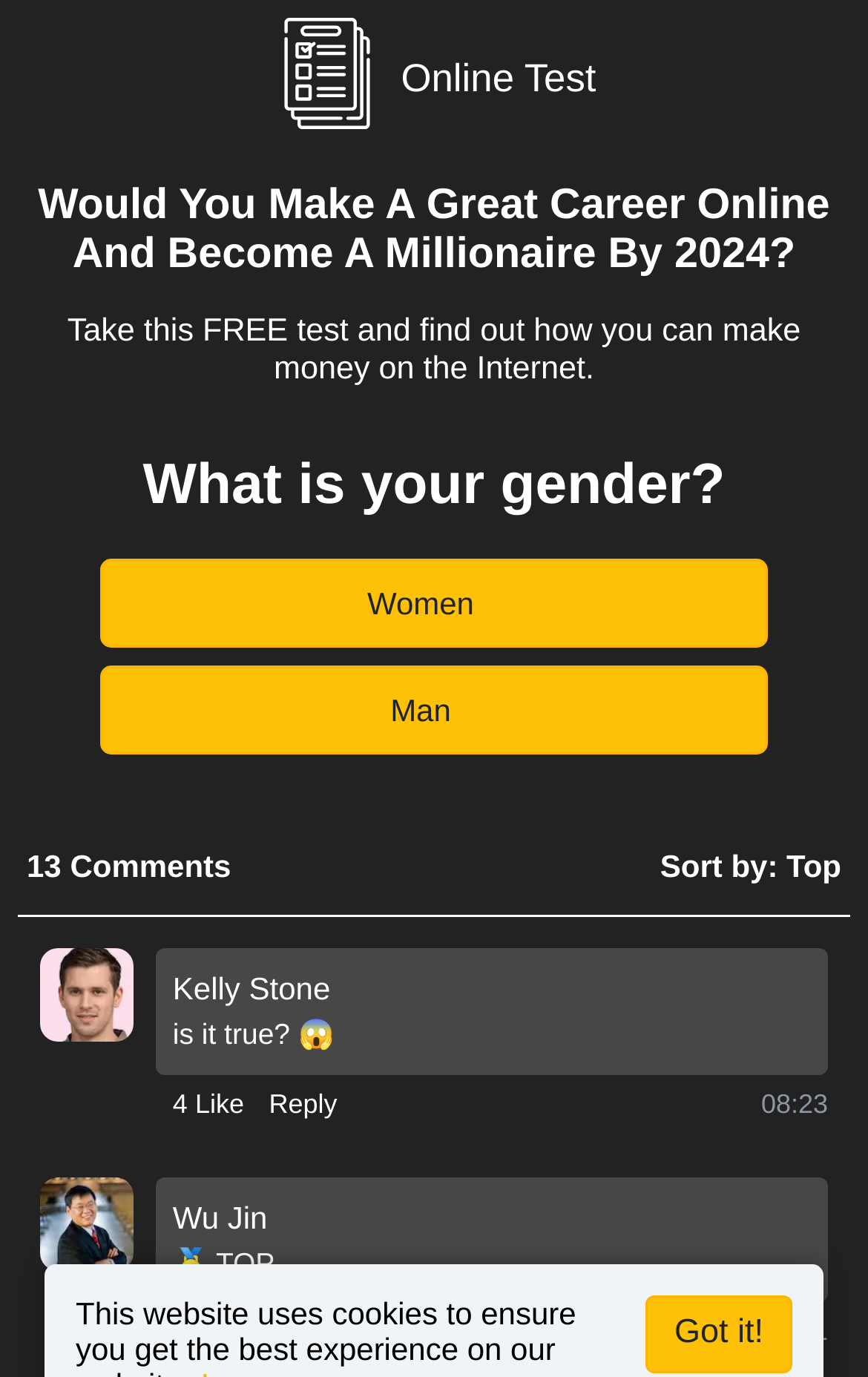Given the element description, predict the bounding box coordinates in the format (top-left x, top-left y, bottom-right x, bottom-right y), using floating point numbers between 0 and 1: 1 Like

[0.199, 0.952, 0.281, 0.981]